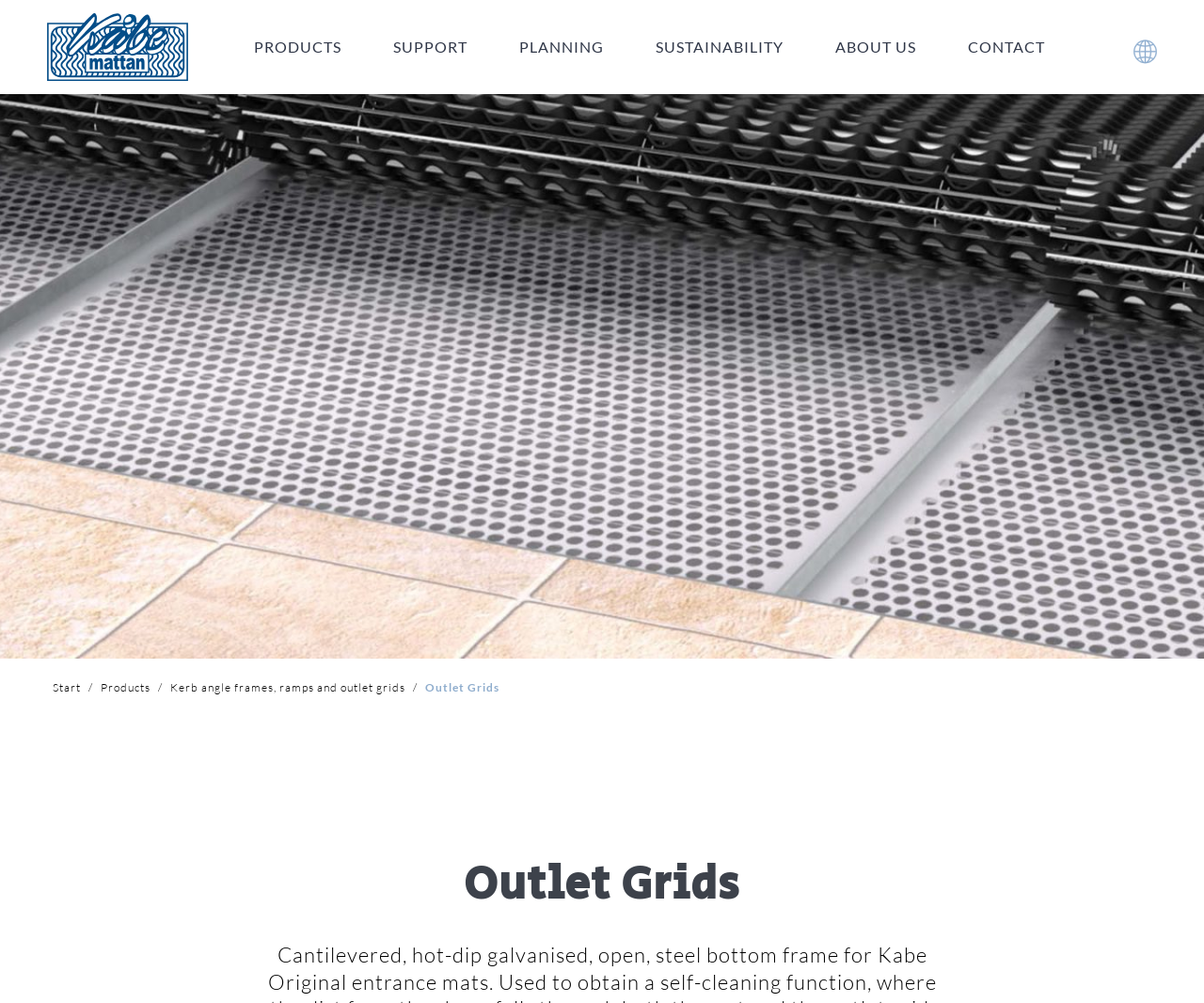Analyze and describe the webpage in a detailed narrative.

The webpage is about outlet grids for entrance mats from Kåbe-Mattan. At the top left corner, there is a logo of Kabe-mattan, accompanied by a link to the website. Below the logo, there are five main navigation links: PRODUCTS, SUPPORT, PLANNING, SUSTAINABILITY, and ABOUT US, followed by a CONTACT link. These links are aligned horizontally and span across the top of the page.

On the top right corner, there is a language select button with a small flag icon. Below this button, there is a breadcrumb navigation menu with links to Start, Products, and Kerb angle frames, ramps and outlet grids, separated by forward slashes.

The main content of the page is headed by a large heading "Outlet Grids" at the top center. This heading is followed by a brief description of outlet grids, which are cantilevered steel bottom frames for Kabe Original entrance mats that function as a self-cleaning feature.

At the bottom of the page, there is a notification about the website using cookies, with an "Allow all" button to the right.